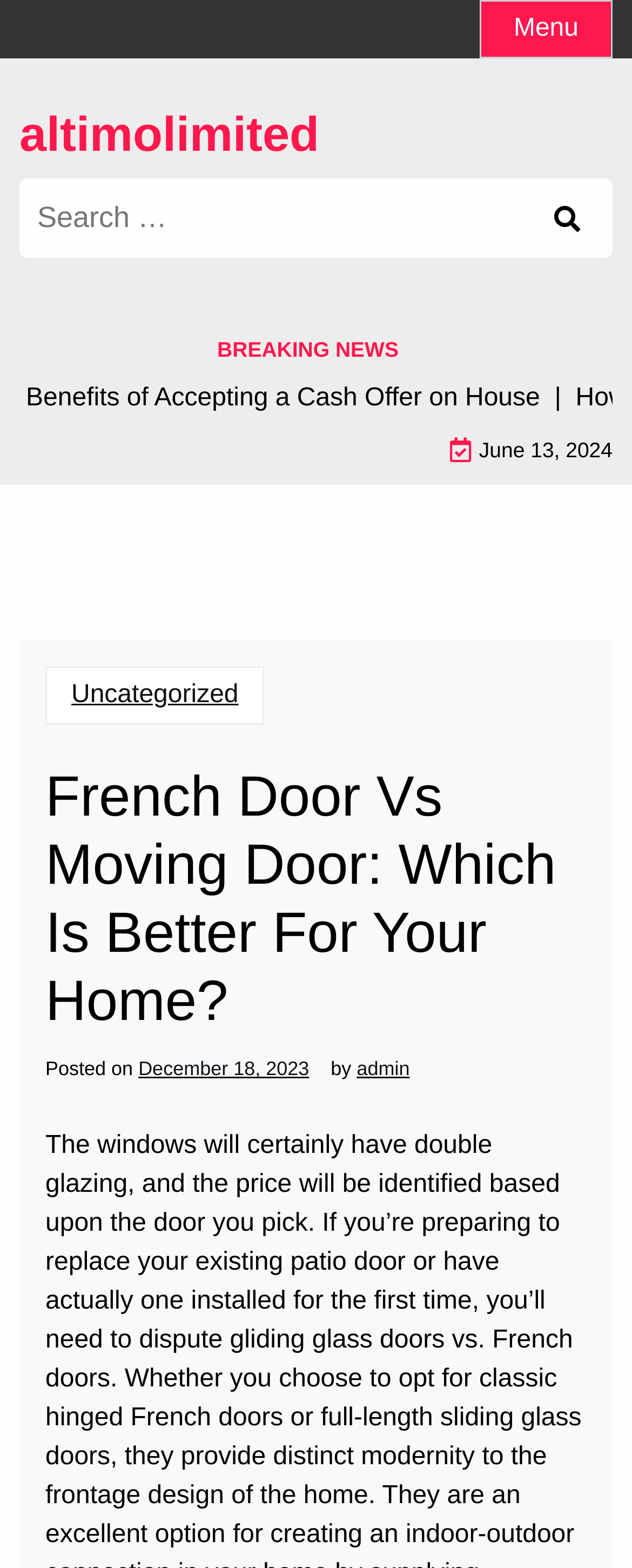Locate the bounding box coordinates of the area where you should click to accomplish the instruction: "Read the breaking news".

[0.344, 0.215, 0.631, 0.231]